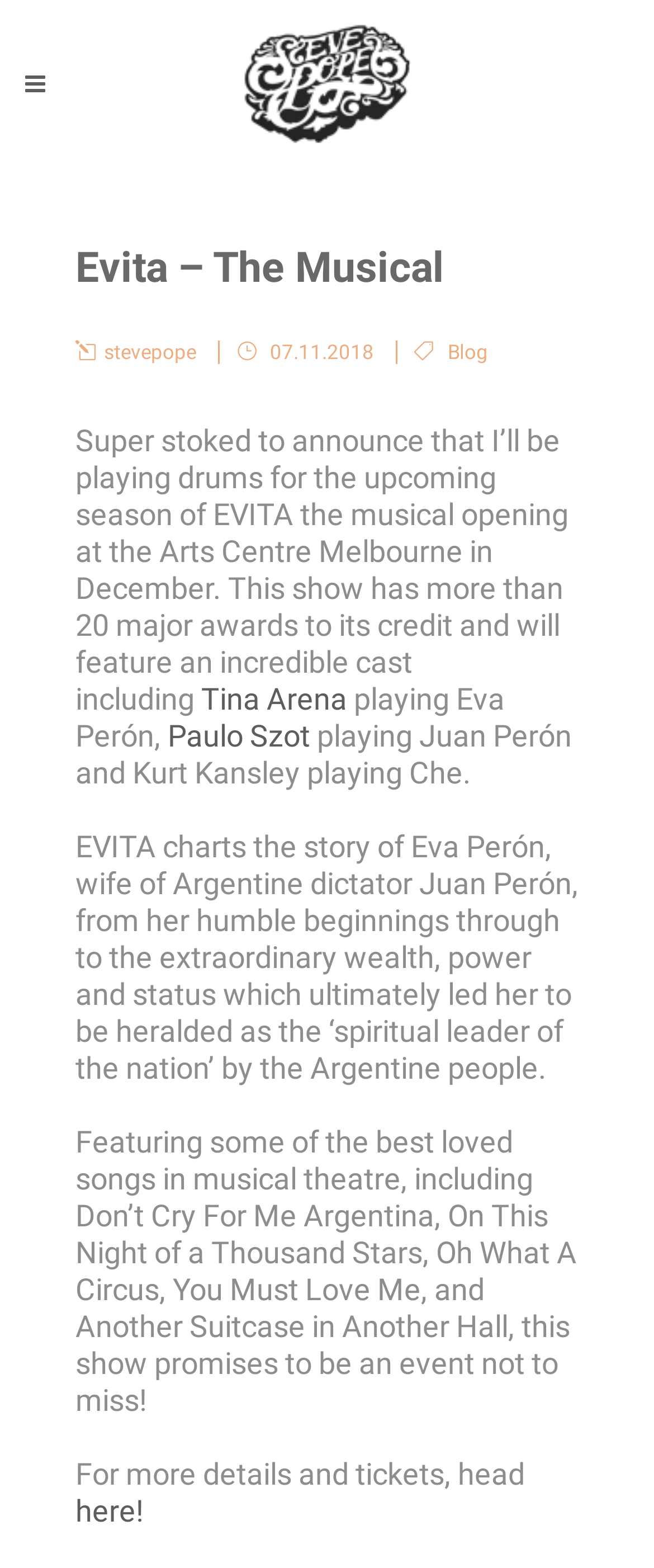What is the location where the musical is opening?
Please give a detailed and elaborate answer to the question based on the image.

The location can be found in the paragraph of text, where it is mentioned that the musical is opening at the Arts Centre Melbourne in December.